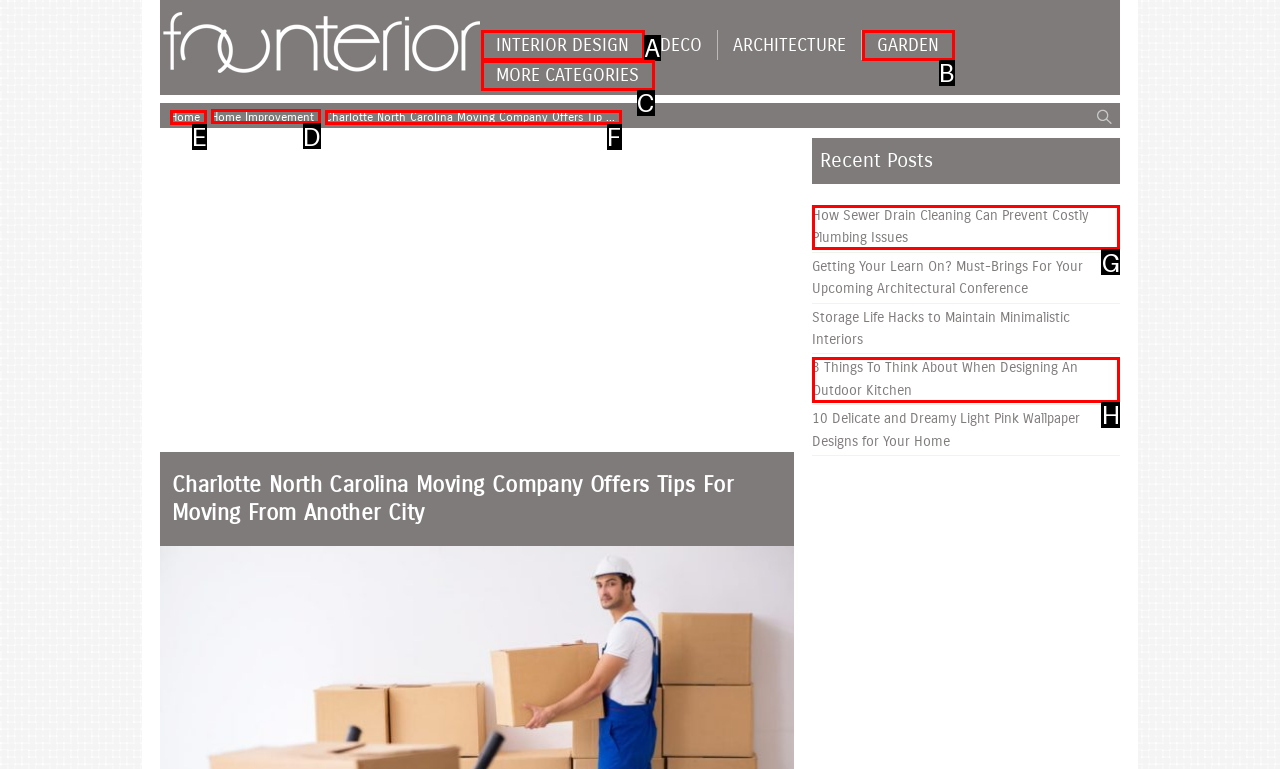Identify the correct choice to execute this task: Visit the Home Improvement page
Respond with the letter corresponding to the right option from the available choices.

D